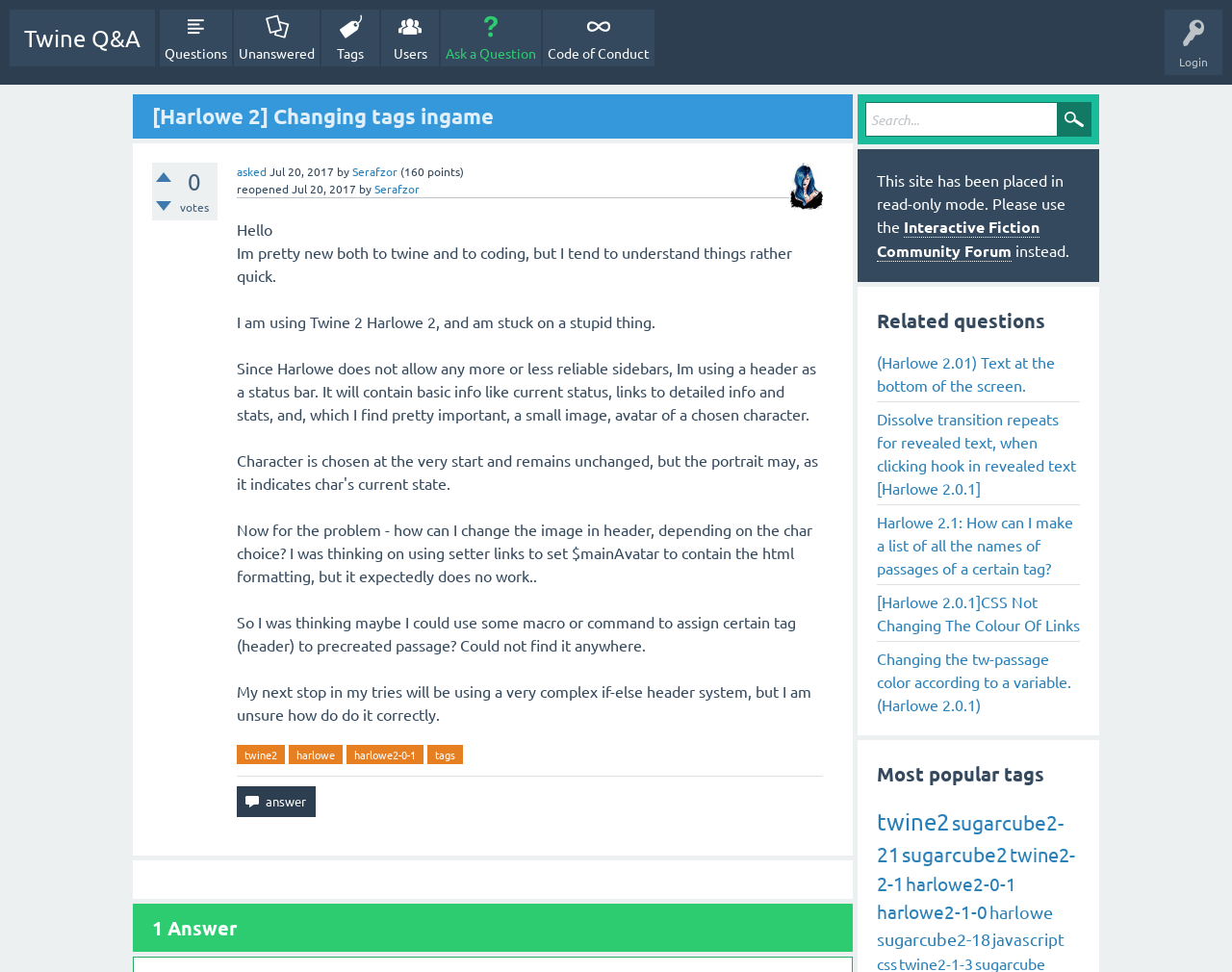Locate the UI element described by Accounts and provide its bounding box coordinates. Use the format (top-left x, top-left y, bottom-right x, bottom-right y) with all values as floating point numbers between 0 and 1.

None